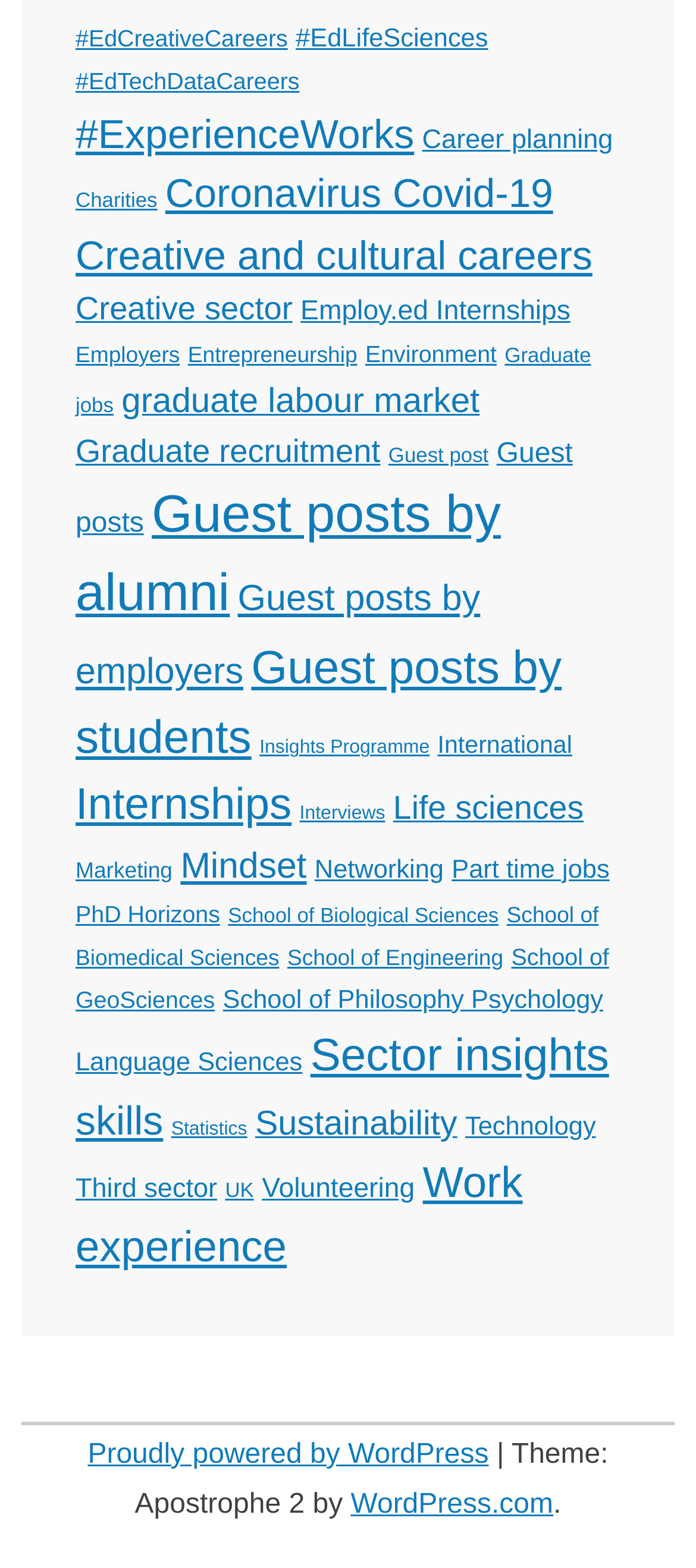Identify the bounding box coordinates for the element you need to click to achieve the following task: "Learn about Entrepreneurship". Provide the bounding box coordinates as four float numbers between 0 and 1, in the form [left, top, right, bottom].

[0.27, 0.218, 0.513, 0.234]